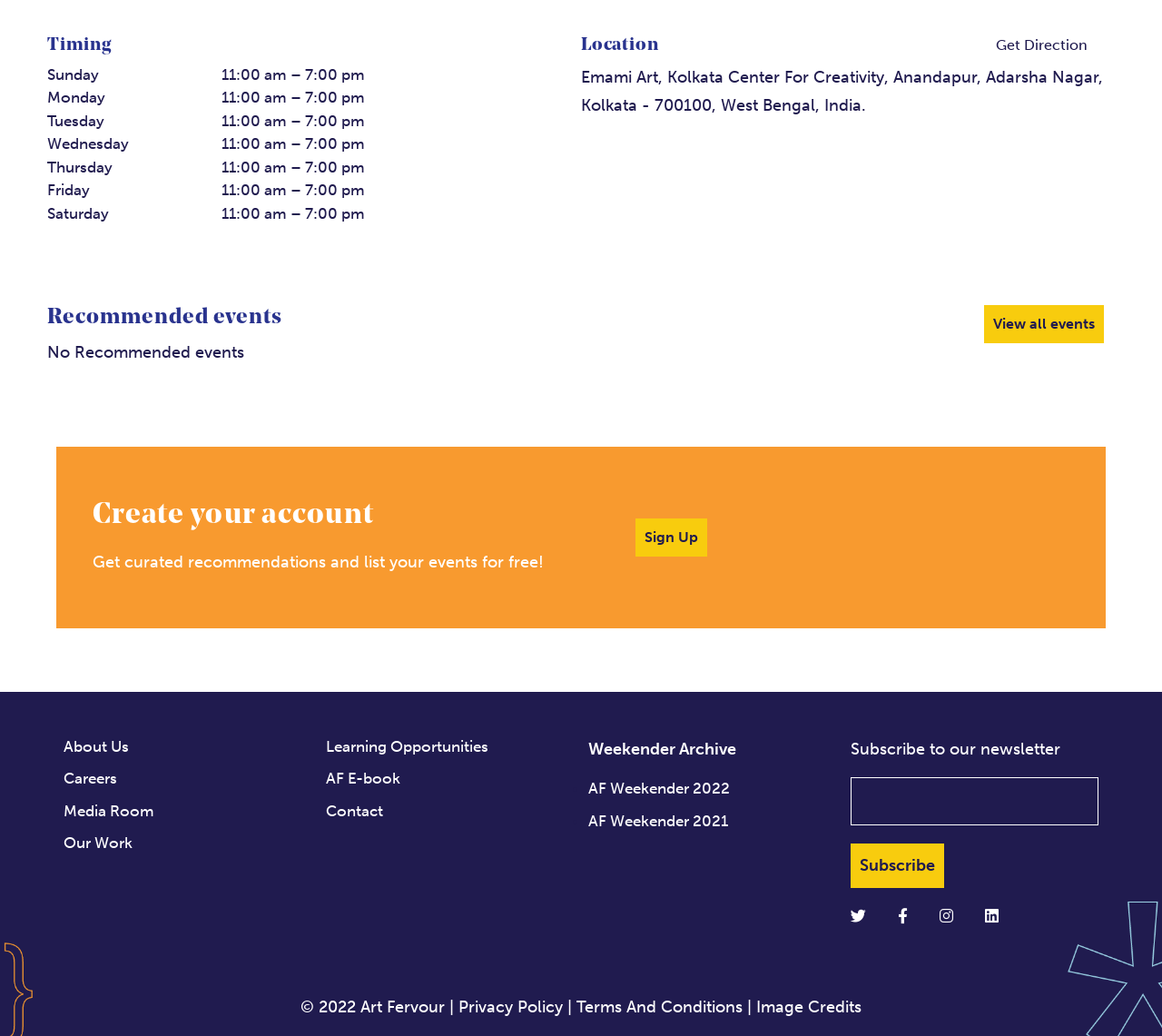What are the operating hours on Sunday?
Answer with a single word or phrase, using the screenshot for reference.

11:00 am – 7:00 pm